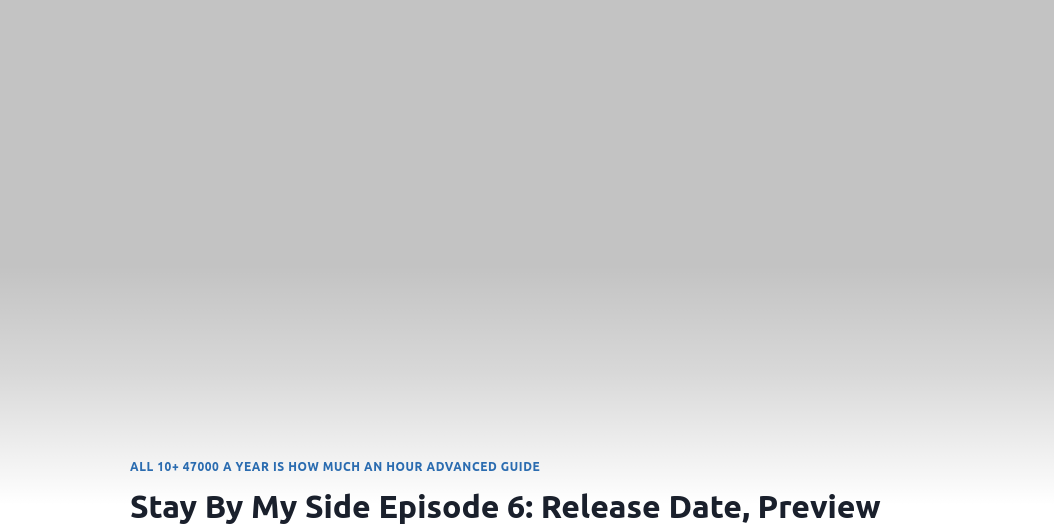Respond with a single word or phrase to the following question:
What is the purpose of the bold text?

To convey the theme